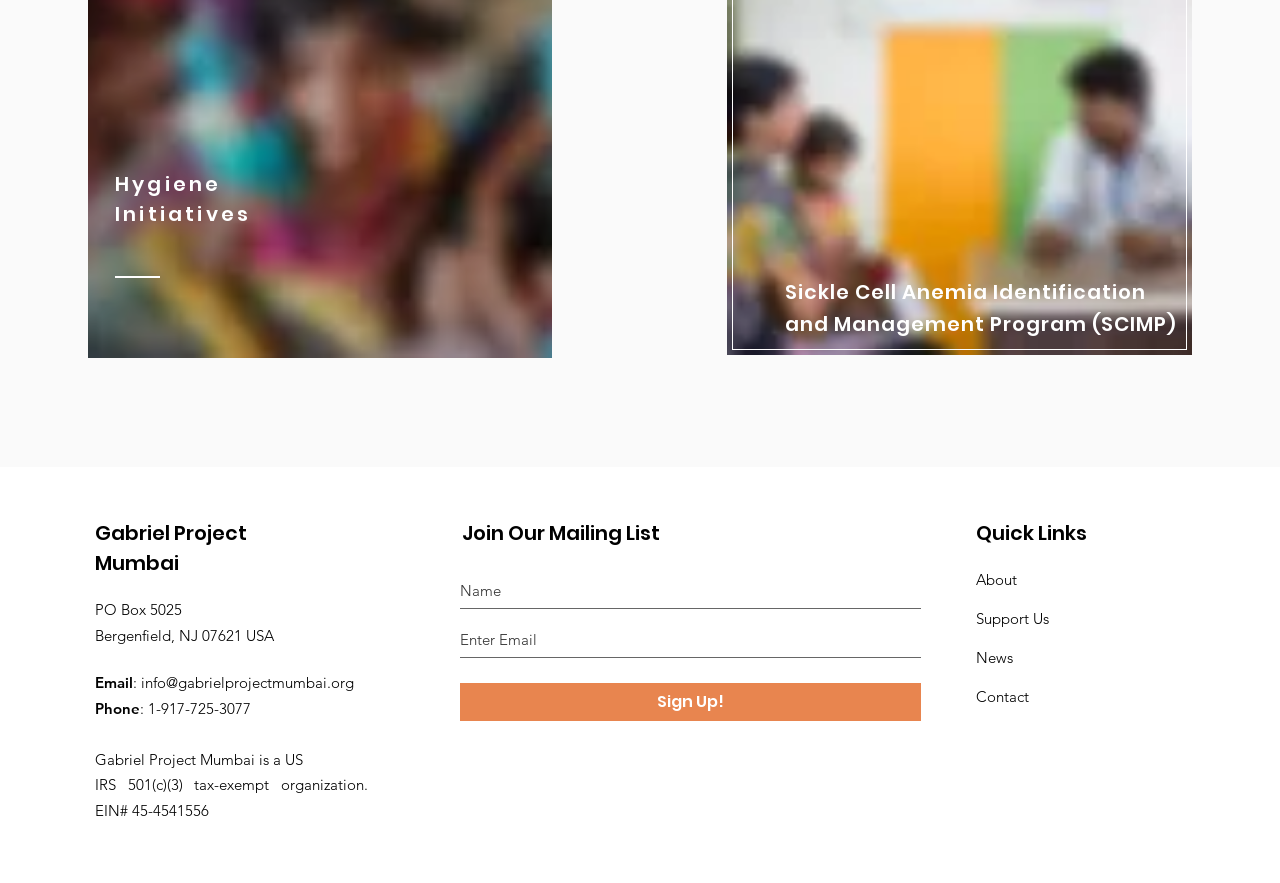Bounding box coordinates are given in the format (top-left x, top-left y, bottom-right x, bottom-right y). All values should be floating point numbers between 0 and 1. Provide the bounding box coordinate for the UI element described as: info@gabrielprojectmumbai.org

[0.11, 0.762, 0.277, 0.784]